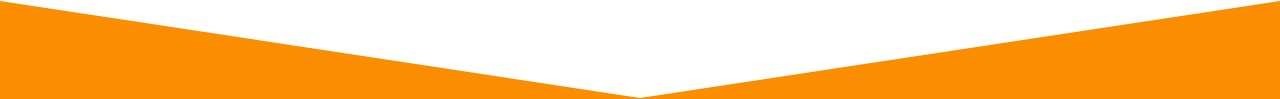Detail every aspect of the image in your caption.

This image features a bold, vibrant orange triangular design that creates a striking visual contrast against a bright background. The triangle points downwards, suggesting movement and drawing the viewer's eye. This design element is likely used to highlight important information or to enhance the overall aesthetic of a promotional or informational webpage related to sewage cleanup services. The clean lines and bright color are effective in capturing attention, aligning with the theme of urgency and responsiveness that is characteristic of emergency service providers like Fine Restoration, who specialize in sewage backup cleanup and related services in Lenexa, KS.